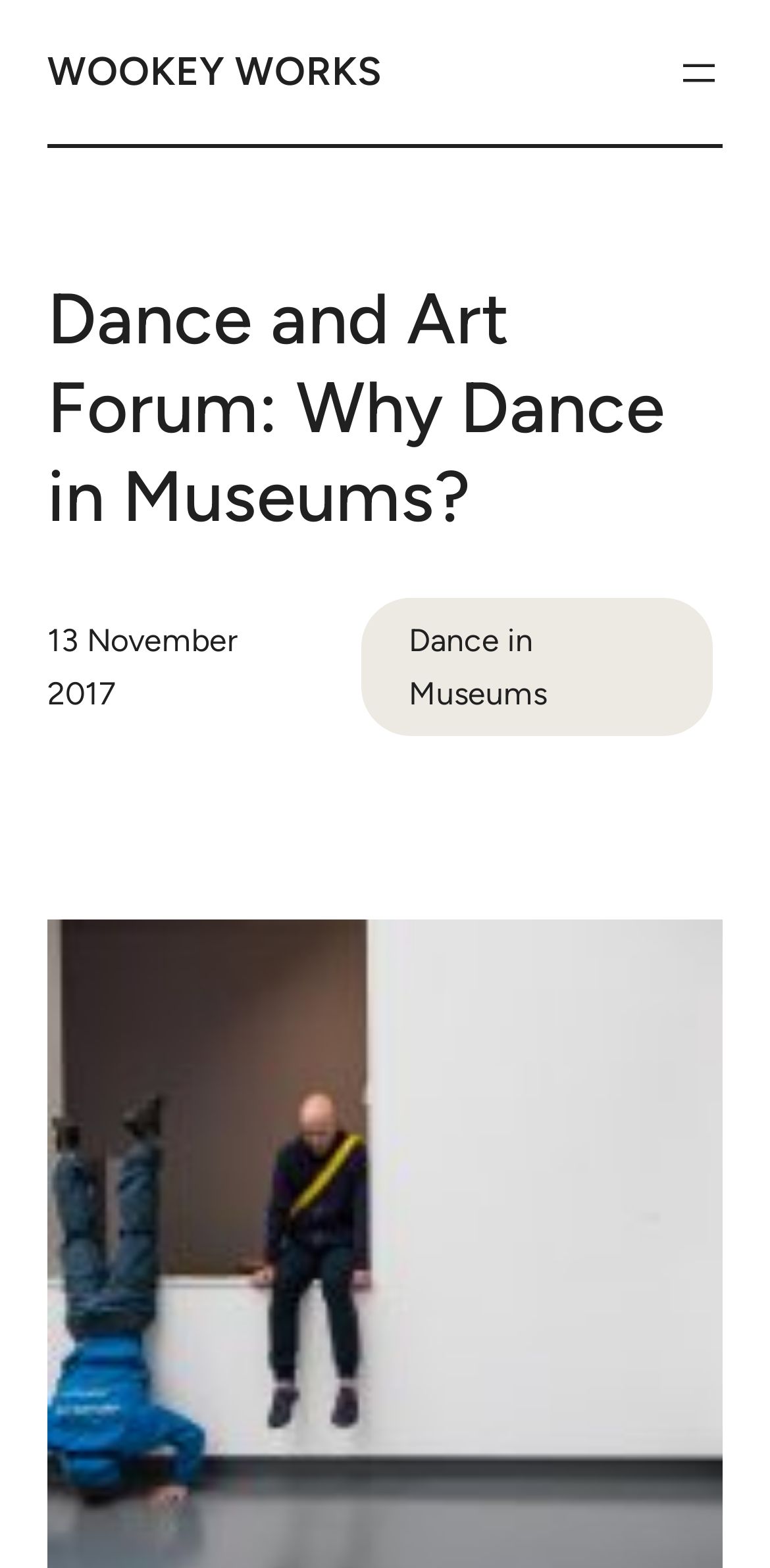What is the topic of the link 'Dance in Museums'?
Use the information from the image to give a detailed answer to the question.

I found a link element on the webpage with the text 'Dance in Museums' and a bounding box coordinate of [0.469, 0.381, 0.926, 0.47]. The link is likely related to the topic of dance in museums, which is also the theme of the Dance and Art Forum event.